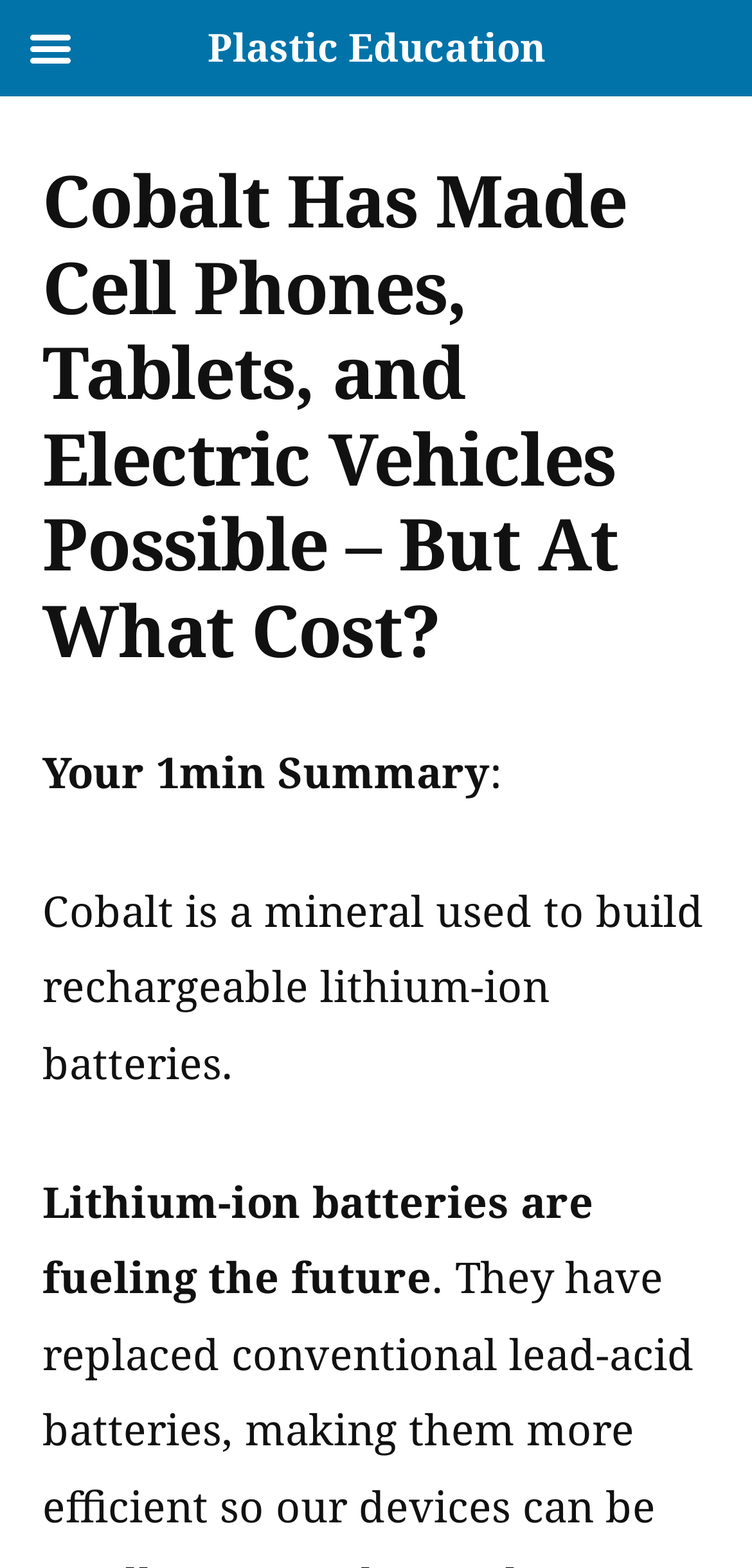Find the bounding box coordinates for the element described here: "Plastic Education".

[0.276, 0.01, 0.724, 0.047]